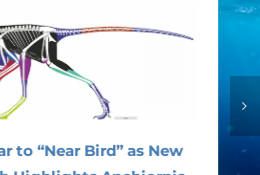Describe the image thoroughly, including all noticeable details.

The image depicts a striking illustration showcasing the skeletal structure of a prehistoric creature, specifically focusing on its limb anatomy. This artwork accompanies an article titled "Very Near to 'Near Bird' as New Research Highlights Anchiornis," suggesting that the creature is closely related to early bird species. The colorful anatomical renderings emphasize the evolutionary traits that connect this species to avian characteristics, showcasing the intricate details of its skeletal system. The image is part of a blog post that discusses the significant findings from recent studies on Anchiornis, providing insight into the evolutionary journey from dinosaurs to modern birds.